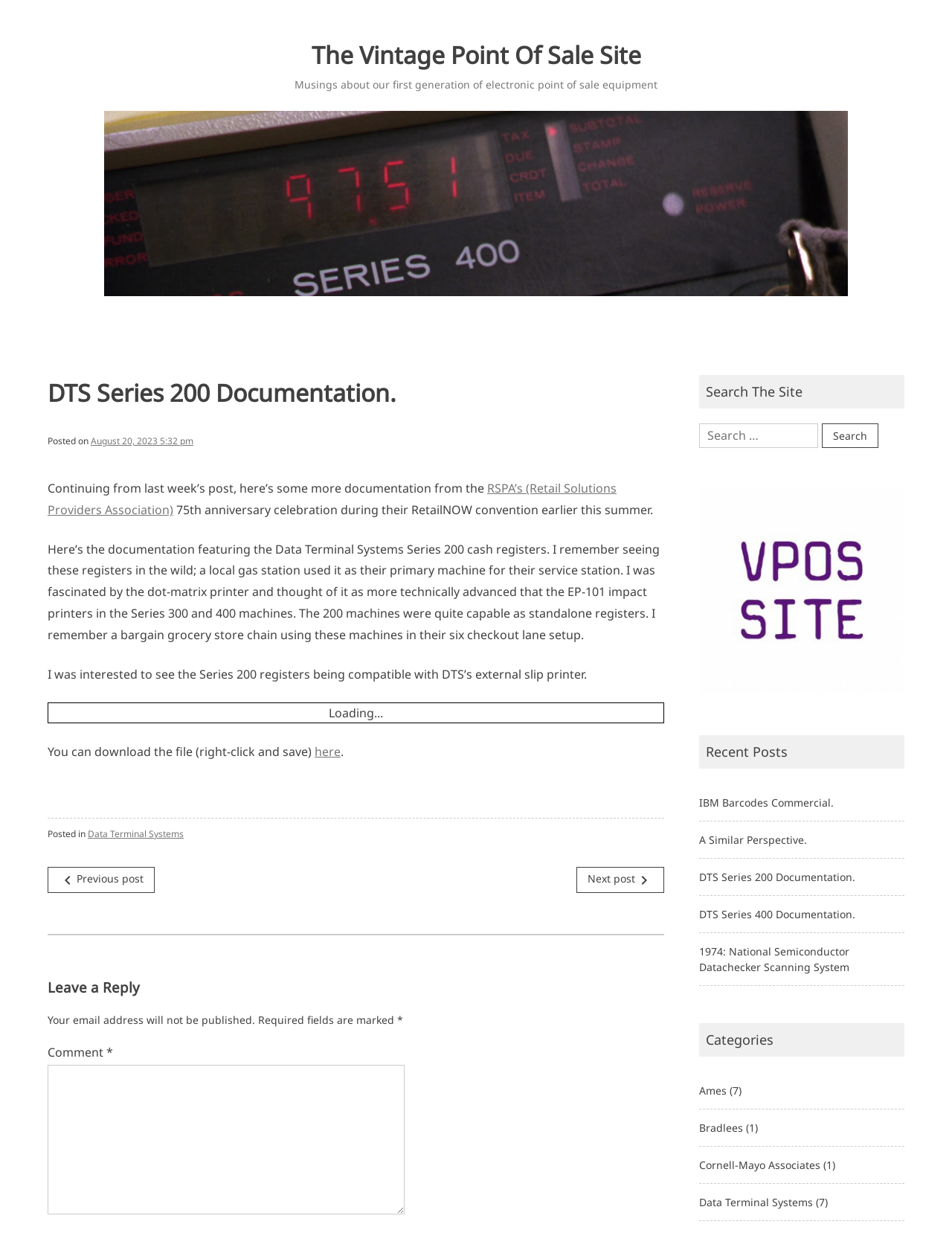Explain the contents of the webpage comprehensively.

The webpage is about the documentation of DTS Series 200, a type of electronic point of sale equipment. At the top, there is a link to "The Vintage Point Of Sale Site" and a brief description of the webpage's content. Below this, there is a heading "DTS Series 200 Documentation." followed by a paragraph of text discussing the documentation of the Series 200 cash registers.

The main content of the webpage is divided into several sections. On the left side, there is a long article with multiple paragraphs discussing the DTS Series 200 cash registers, including their features and the author's personal experience with them. The article also mentions the compatibility of the Series 200 registers with DTS's external slip printer.

On the right side, there are several sections, including a search bar, a list of recent posts, and a list of categories. The search bar is located near the top, with a heading "Search The Site" and a text box to enter search queries. Below this, there is a list of recent posts, with links to five different articles, including the current one. Further down, there is a list of categories, with links to seven different categories, including "Data Terminal Systems" and "Ames".

At the bottom of the webpage, there is a footer section with a heading "Leave a Reply" and a comment form, where users can enter their comments and email addresses. There is also a navigation section with links to previous and next posts.

Overall, the webpage has a simple and clean layout, with a focus on presenting information about the DTS Series 200 documentation.